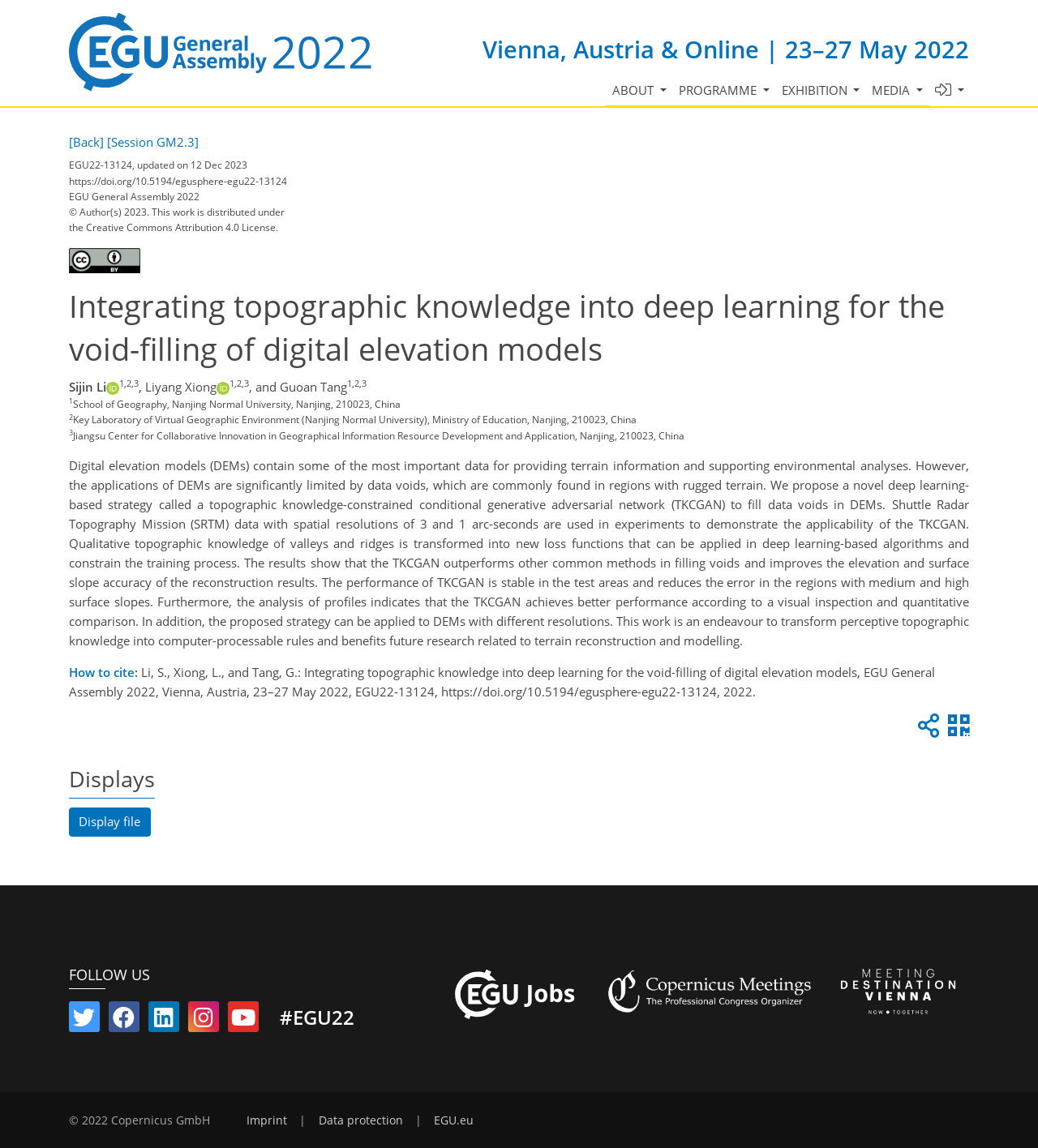Identify the bounding box for the given UI element using the description provided. Coordinates should be in the format (top-left x, top-left y, bottom-right x, bottom-right y) and must be between 0 and 1. Here is the description: Data protection

[0.307, 0.97, 0.388, 0.982]